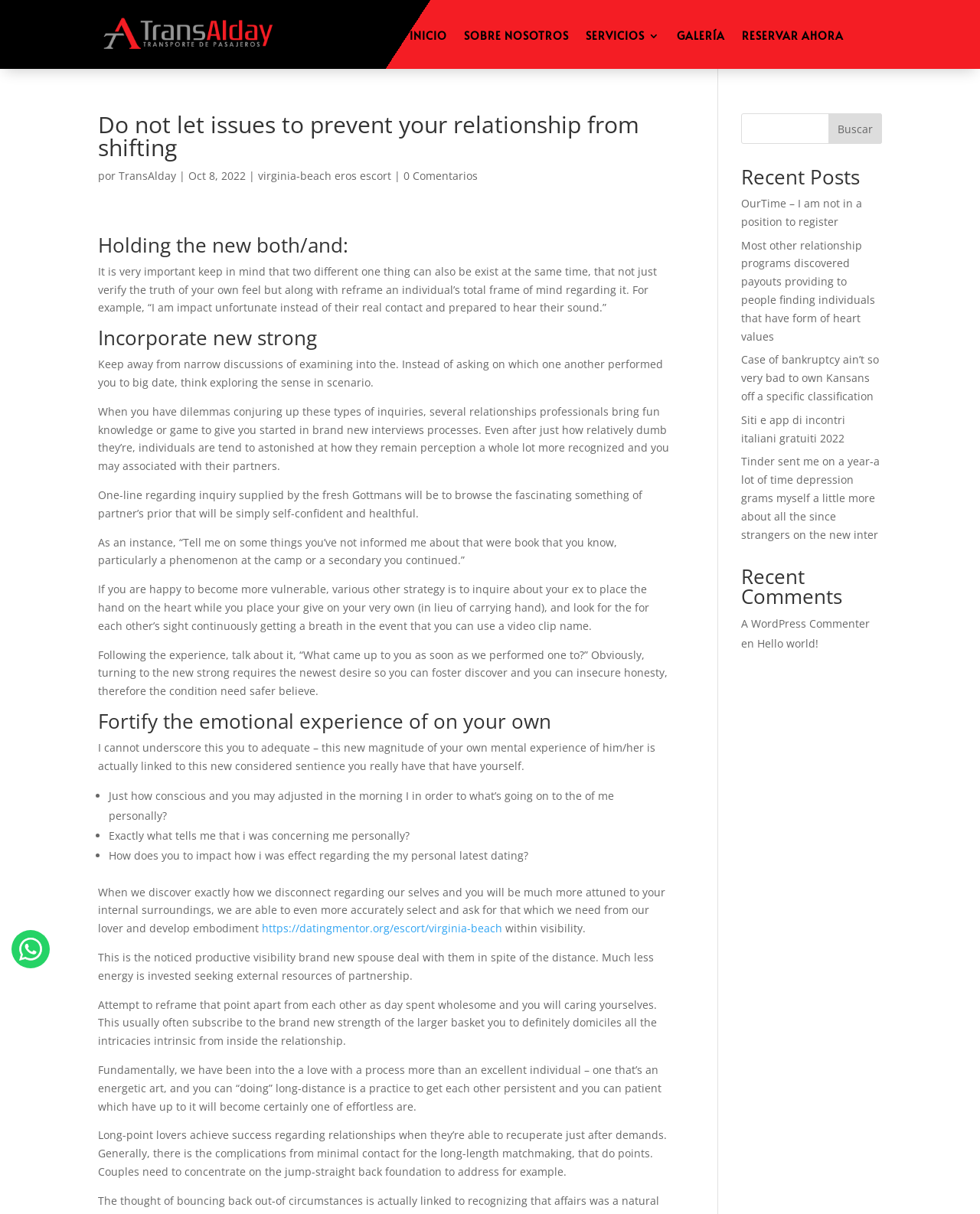Can you find the bounding box coordinates for the element that needs to be clicked to execute this instruction: "Click the 'Contacto rápido por WhatsApp' button"? The coordinates should be given as four float numbers between 0 and 1, i.e., [left, top, right, bottom].

[0.012, 0.766, 0.051, 0.798]